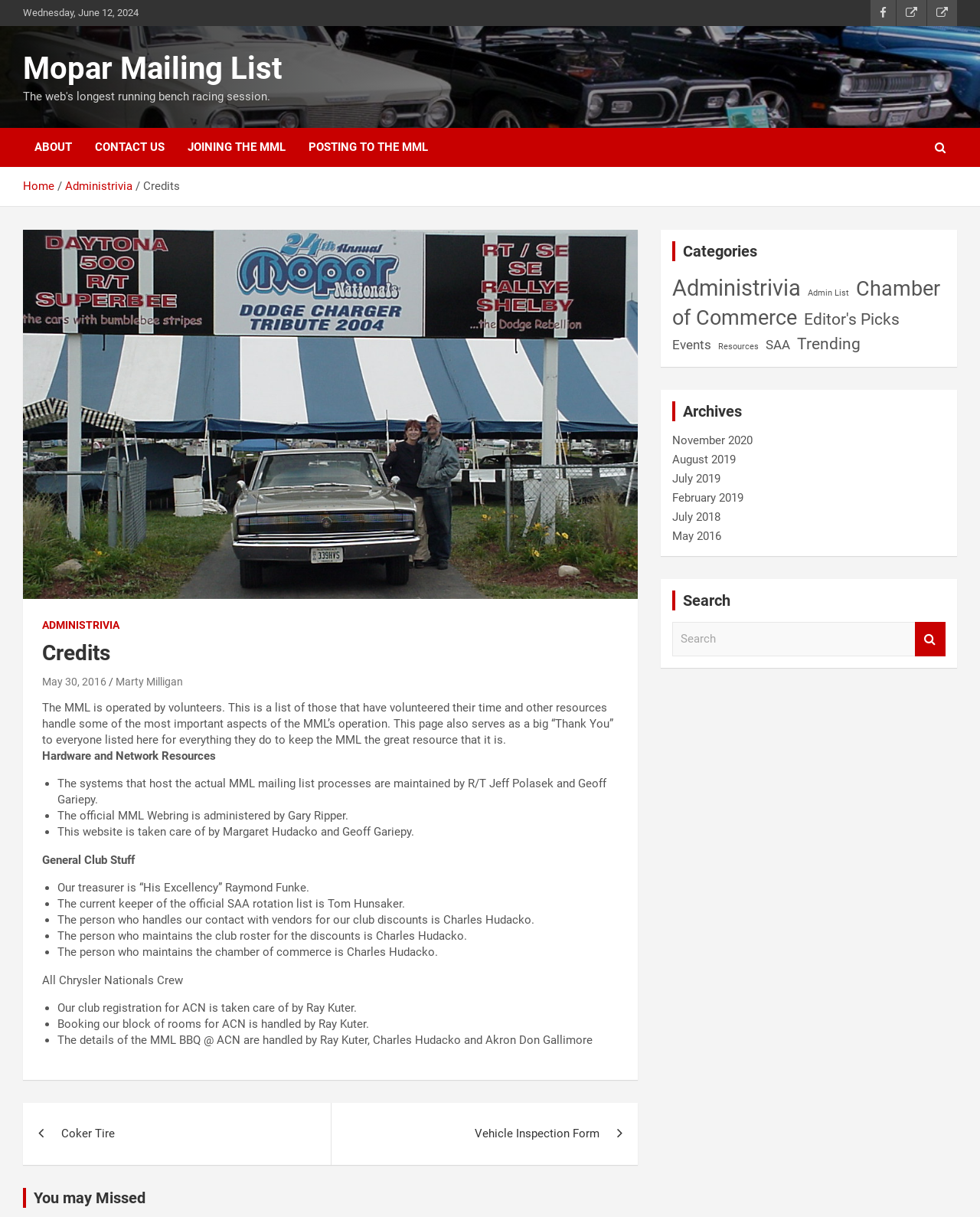Given the description of a UI element: "Search", identify the bounding box coordinates of the matching element in the webpage screenshot.

[0.934, 0.511, 0.965, 0.539]